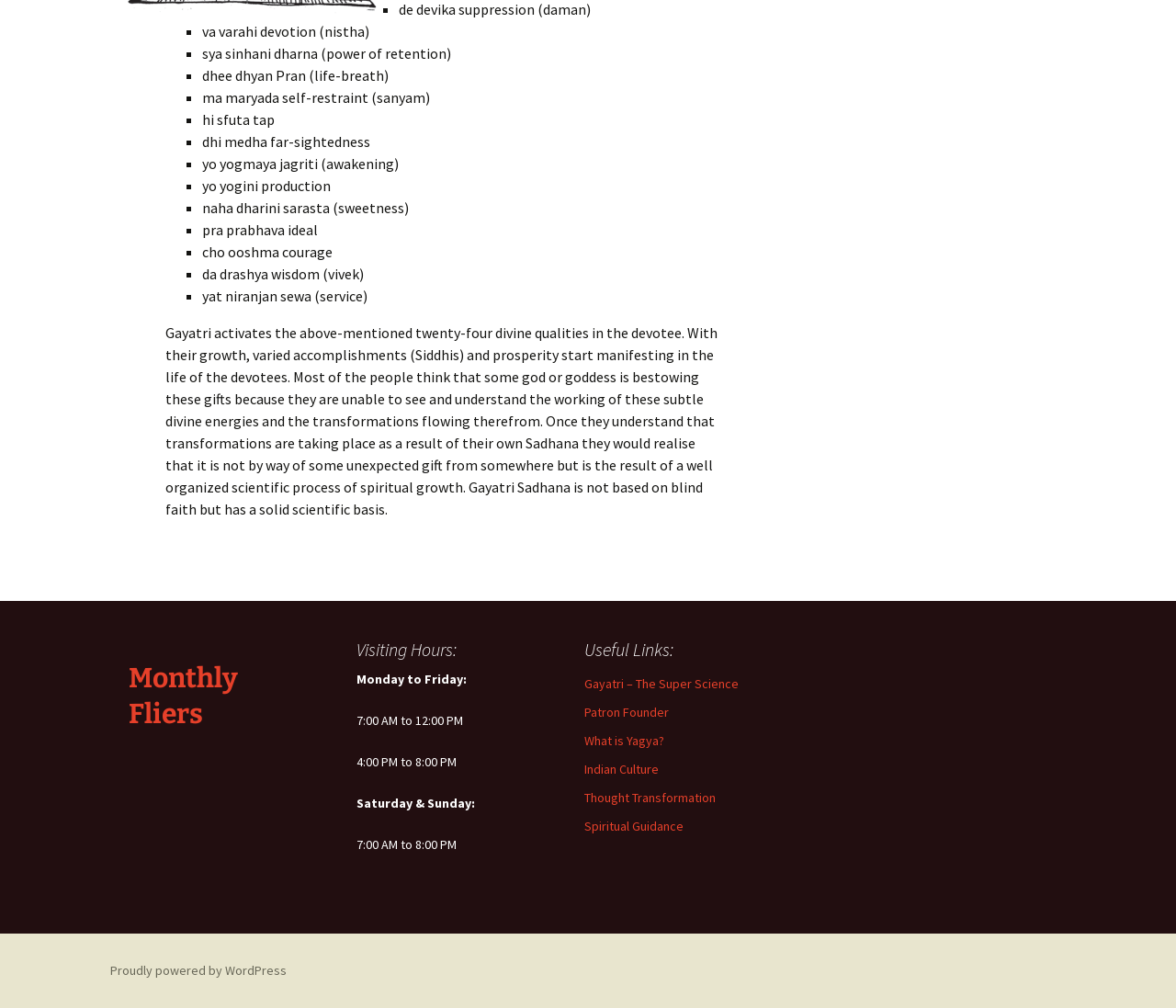How many divine qualities are mentioned in the text?
Using the image as a reference, answer the question with a short word or phrase.

twenty-four